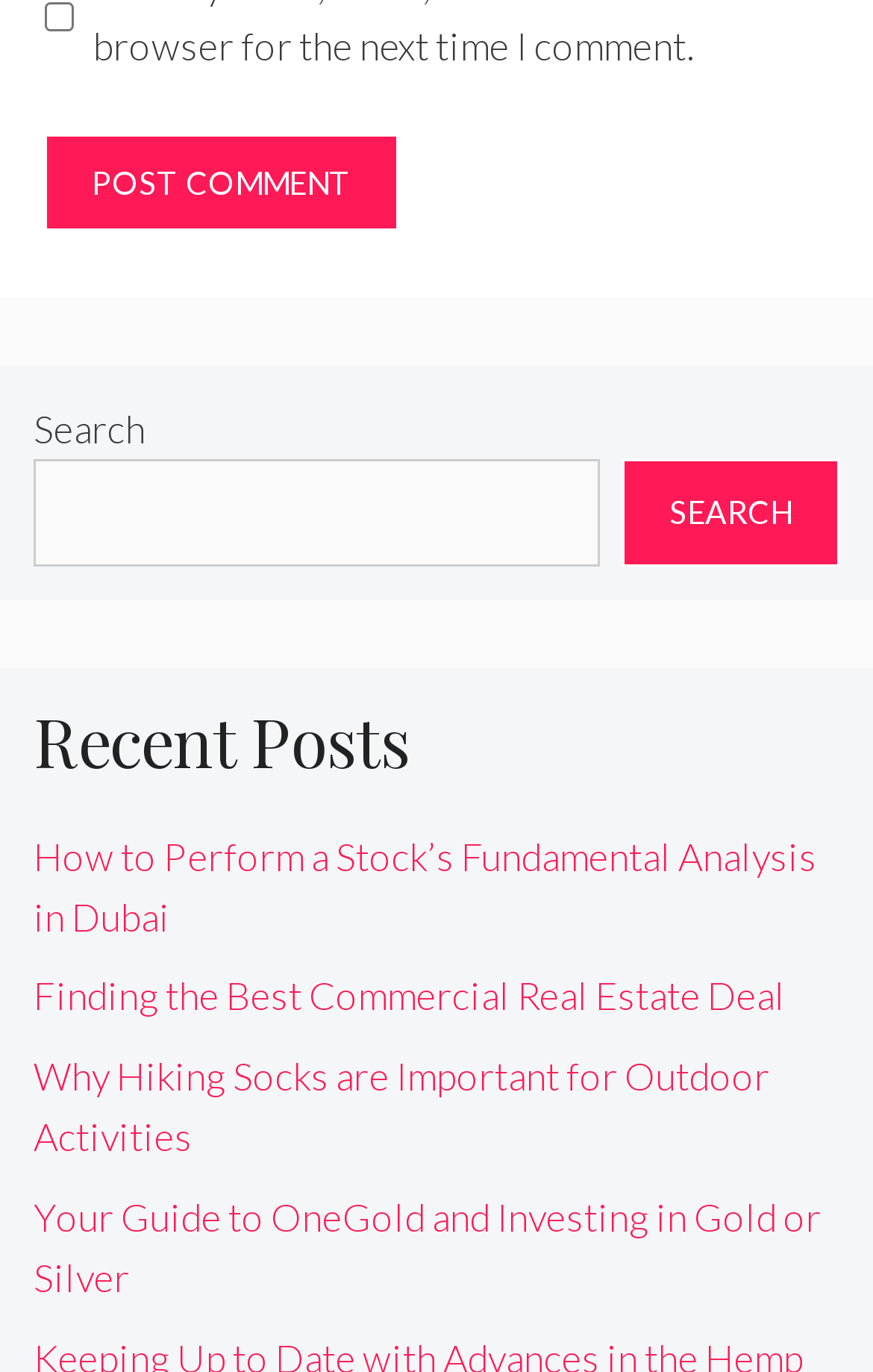Please identify the bounding box coordinates of the clickable area that will fulfill the following instruction: "Check the checkbox to save your name and email". The coordinates should be in the format of four float numbers between 0 and 1, i.e., [left, top, right, bottom].

[0.051, 0.001, 0.085, 0.022]